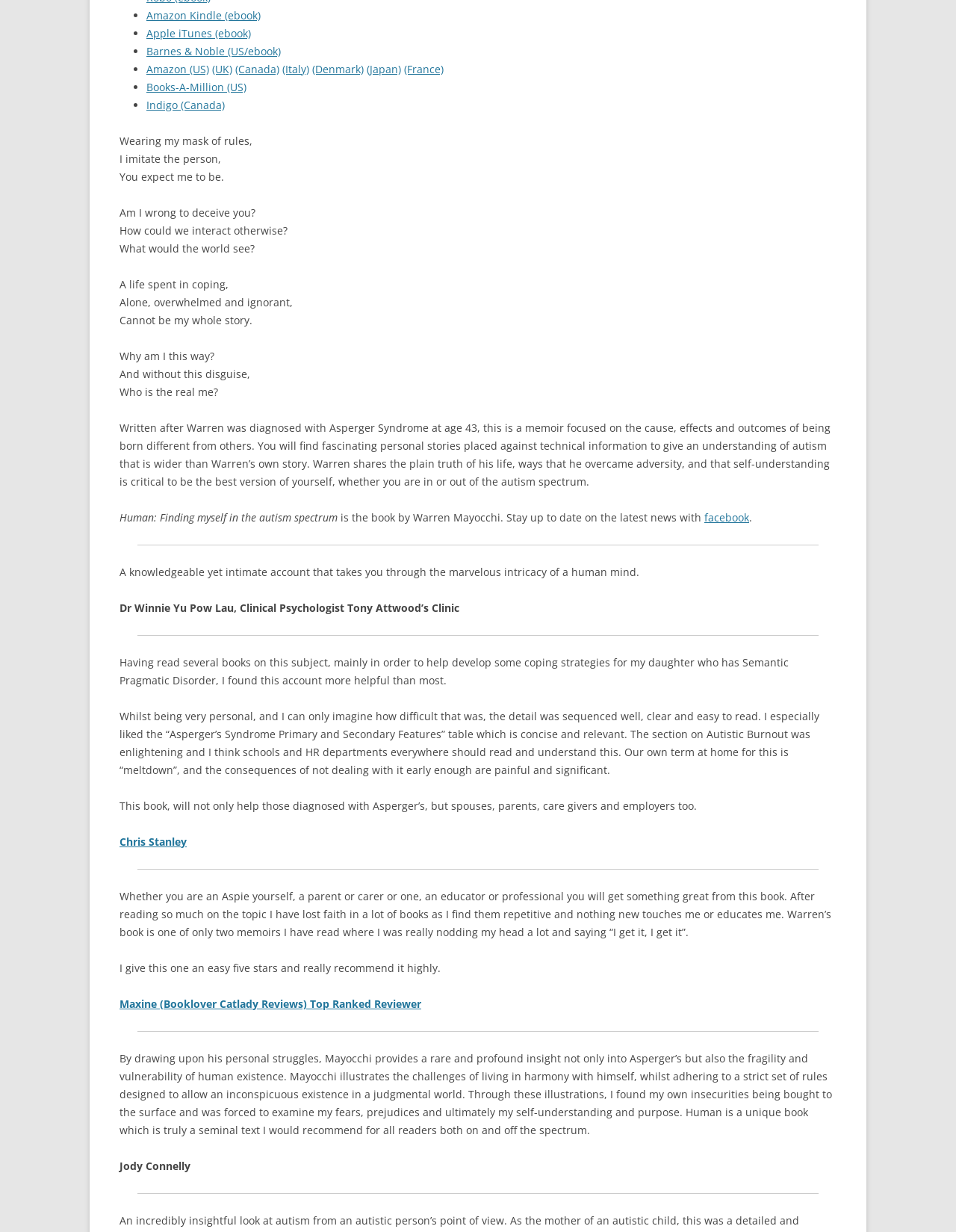Predict the bounding box of the UI element based on the description: "Amazon (US)". The coordinates should be four float numbers between 0 and 1, formatted as [left, top, right, bottom].

[0.153, 0.05, 0.219, 0.062]